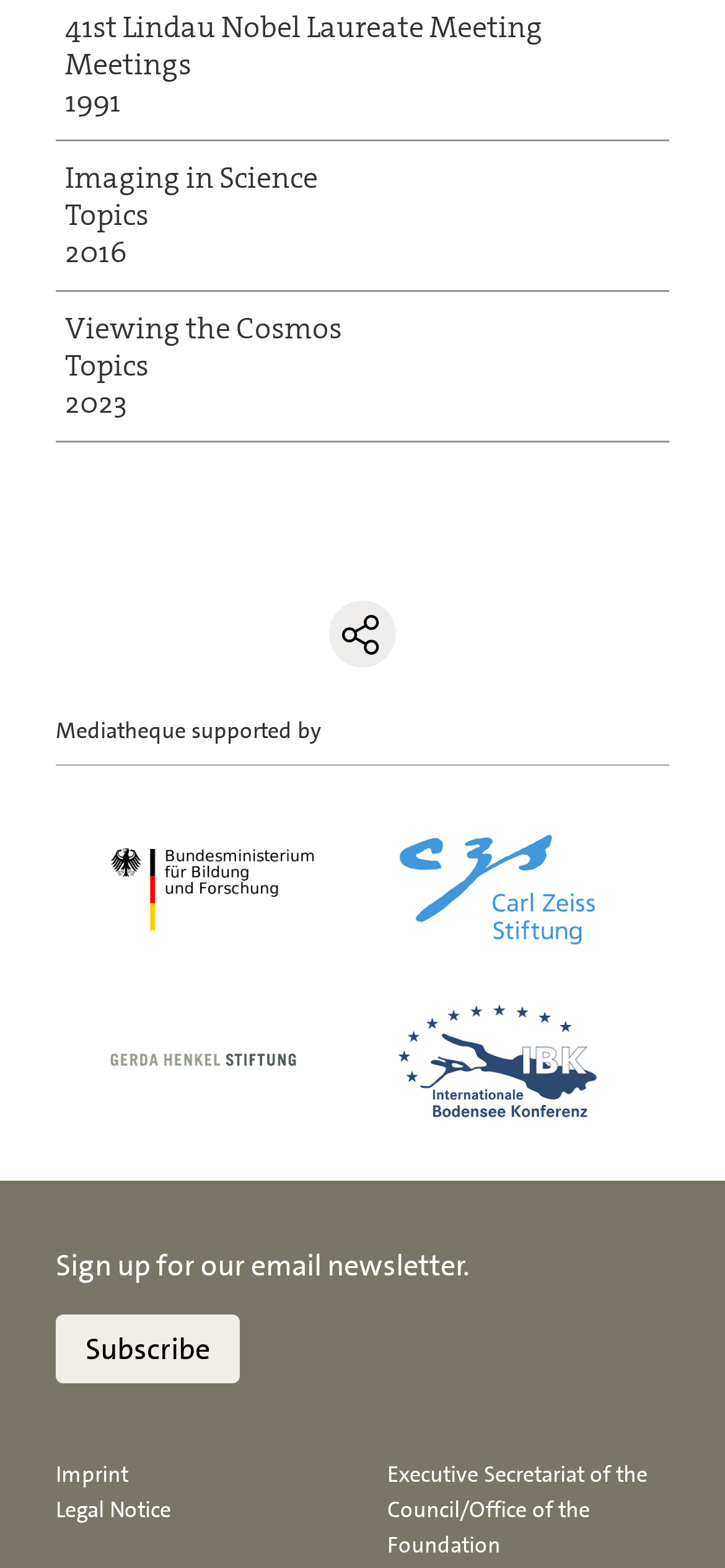What is the purpose of the 'Sign up' link?
Please interpret the details in the image and answer the question thoroughly.

The 'Sign up' link is accompanied by the text 'Sign up for our email newsletter.', which suggests that clicking the link will allow users to subscribe to the website's email newsletter.